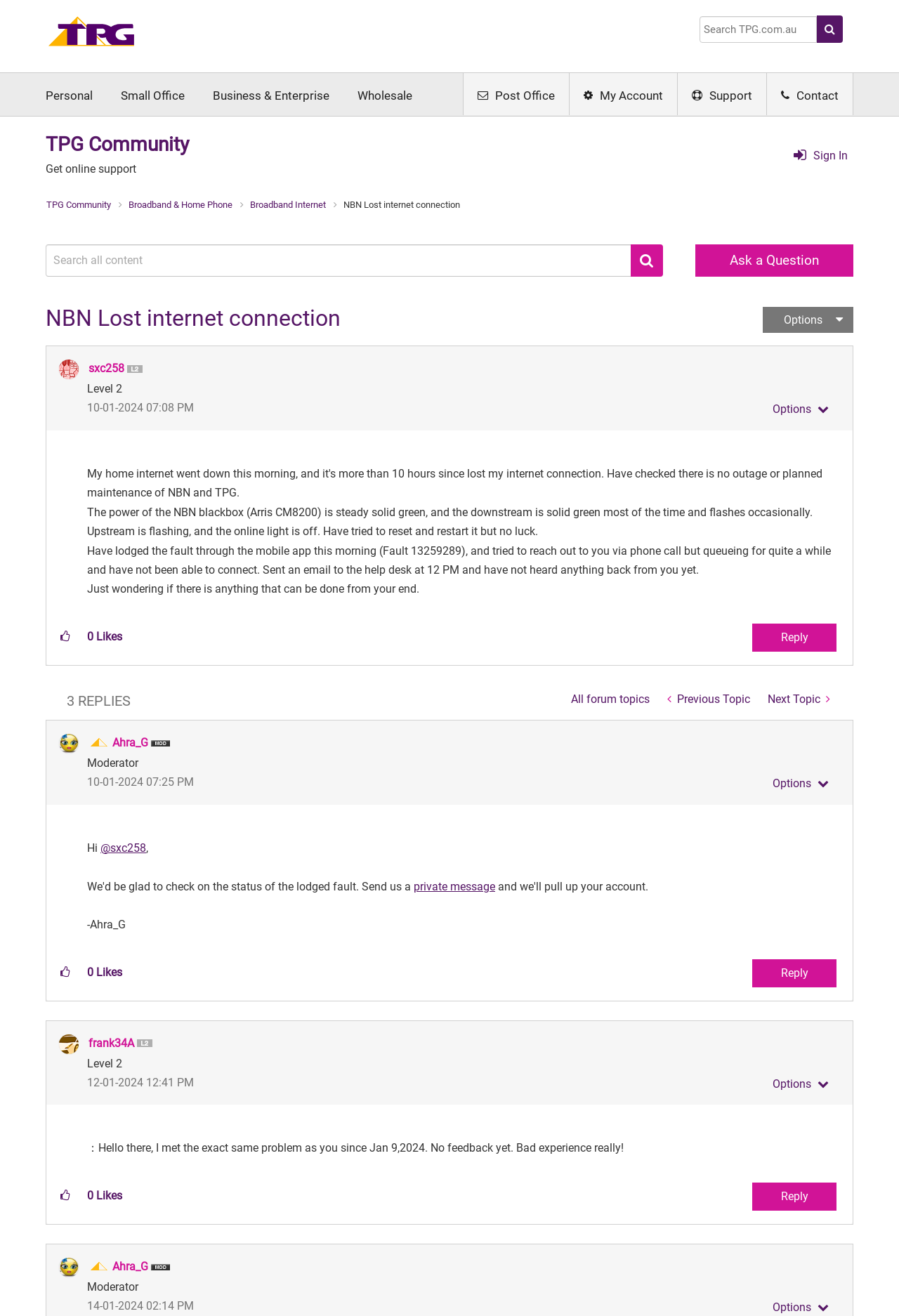Please determine the bounding box coordinates of the element's region to click for the following instruction: "View profile of sxc258".

[0.098, 0.275, 0.138, 0.285]